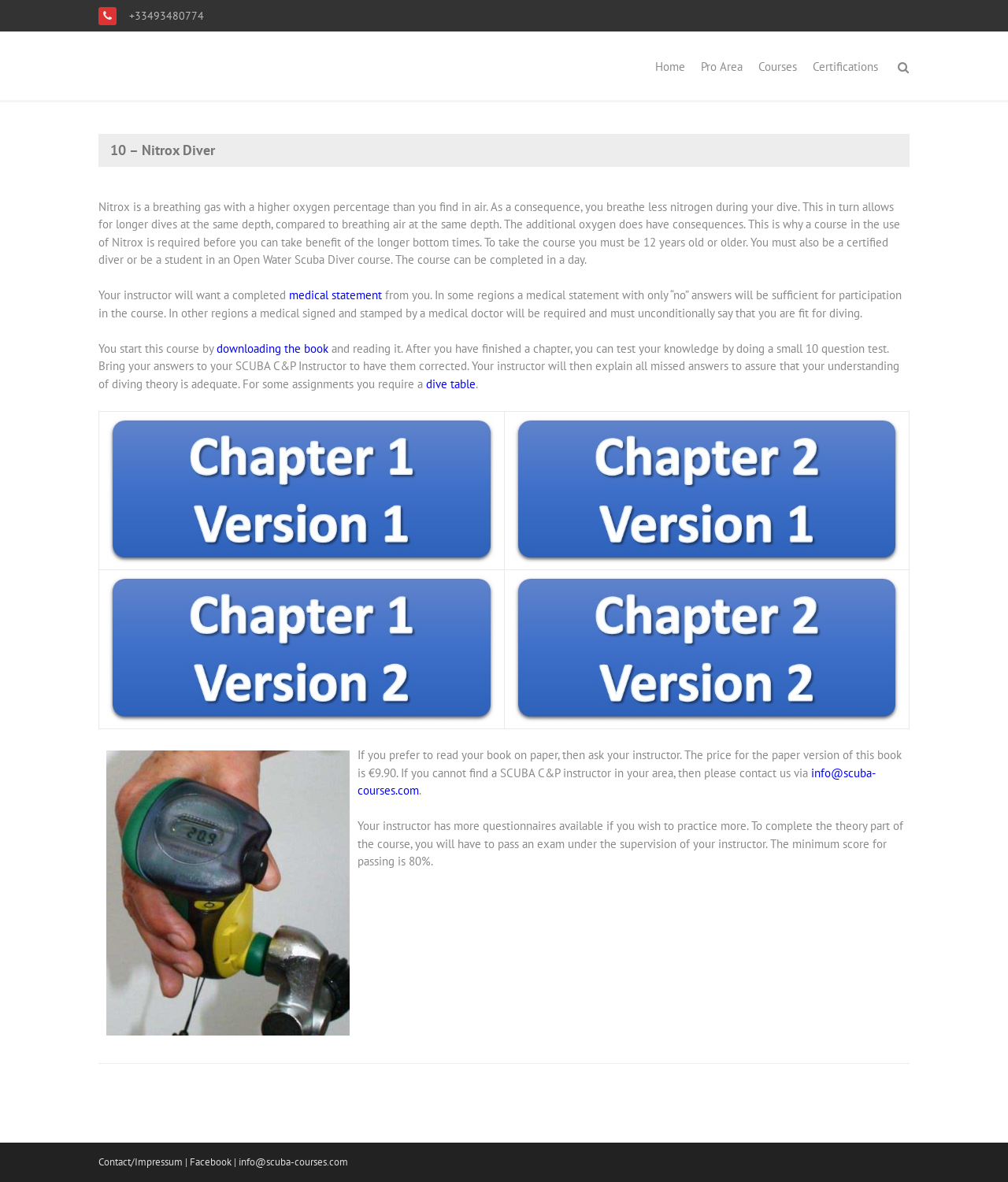Identify the bounding box coordinates for the UI element mentioned here: "downloading the book". Provide the coordinates as four float values between 0 and 1, i.e., [left, top, right, bottom].

[0.215, 0.288, 0.326, 0.301]